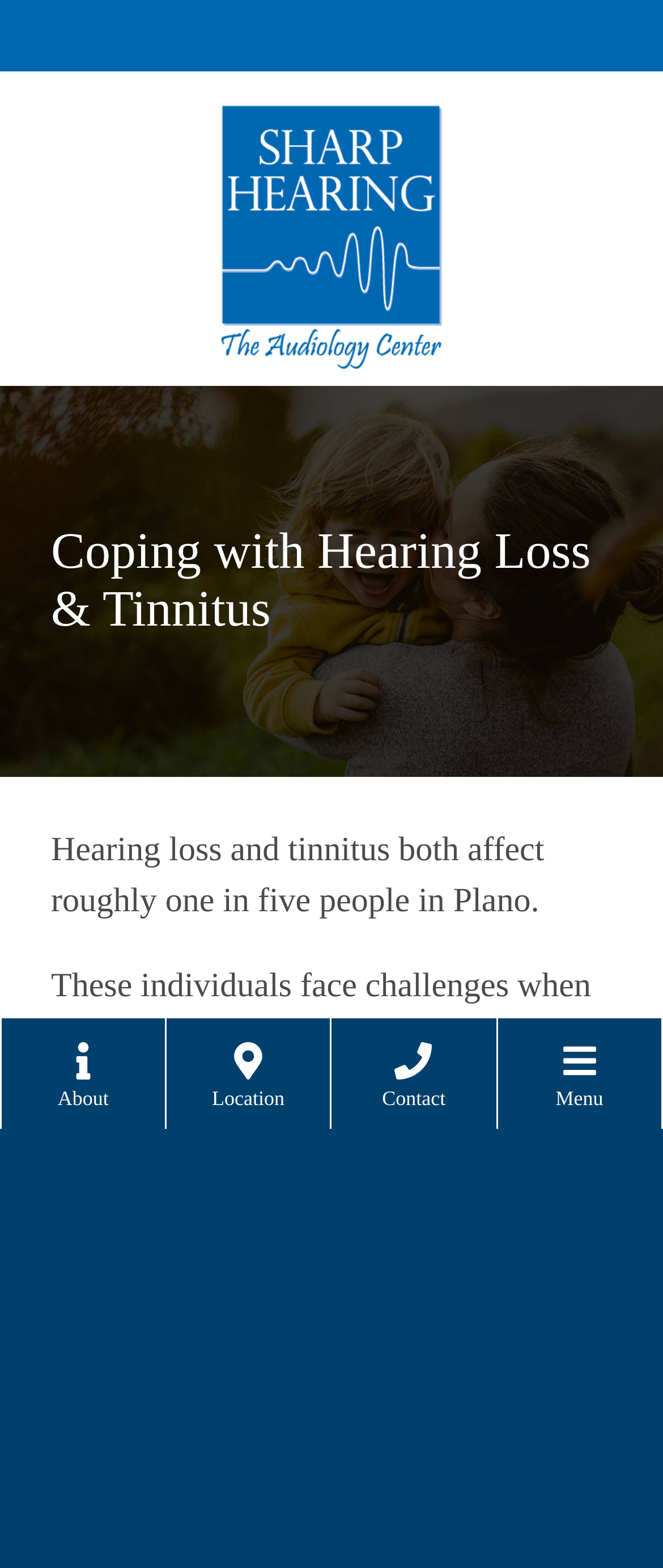What is the purpose of the 'About Us' link?
Please use the image to provide an in-depth answer to the question.

I looked at the top navigation menu and saw a link that said 'About Us'. This type of link is commonly used on websites to provide information about the organization or company behind the website. Therefore, I infer that the purpose of the 'About Us' link is to learn about the audiology center.